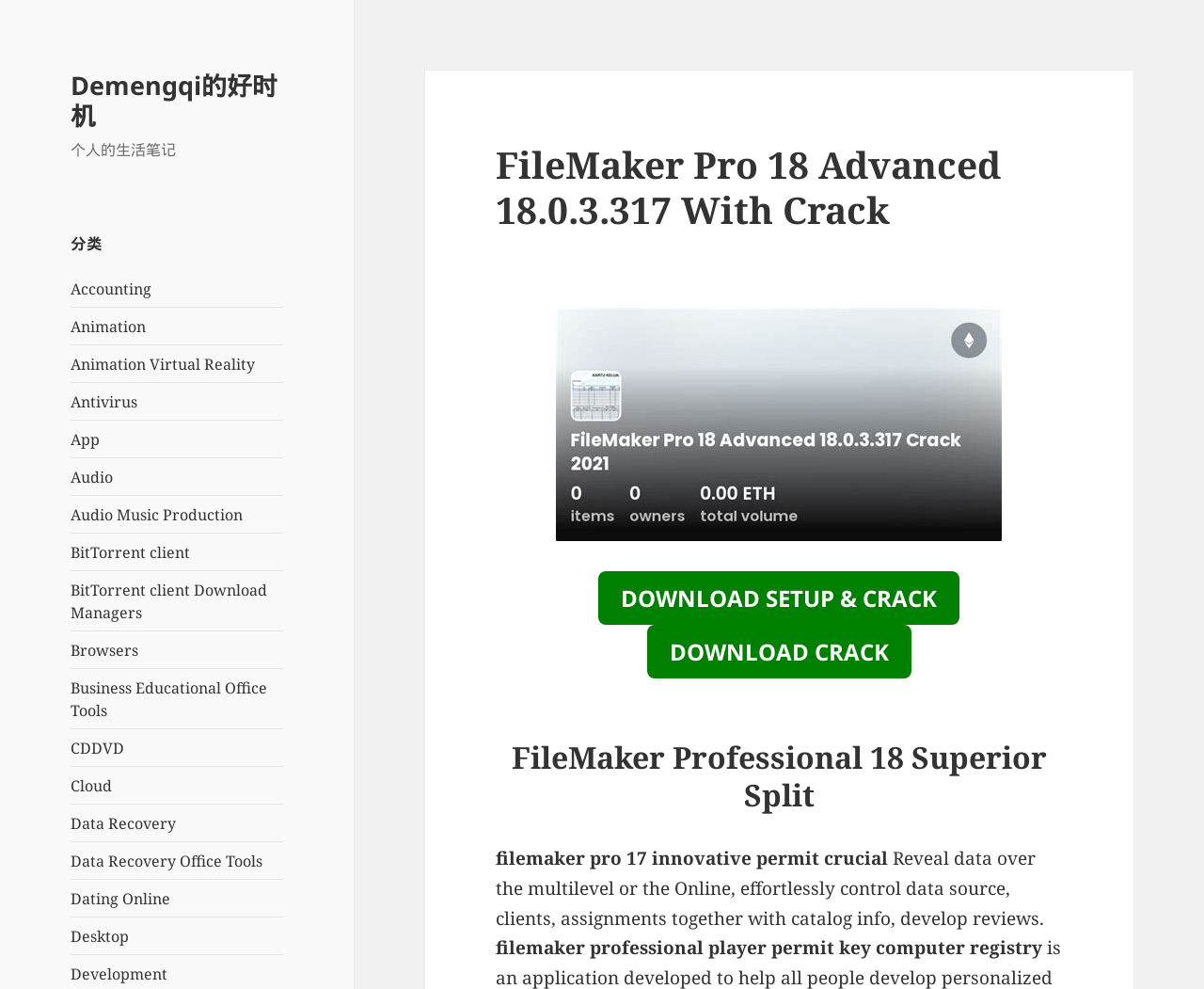Determine the main headline from the webpage and extract its text.

FileMaker Pro 18 Advanced 18.0.3.317 With Crack